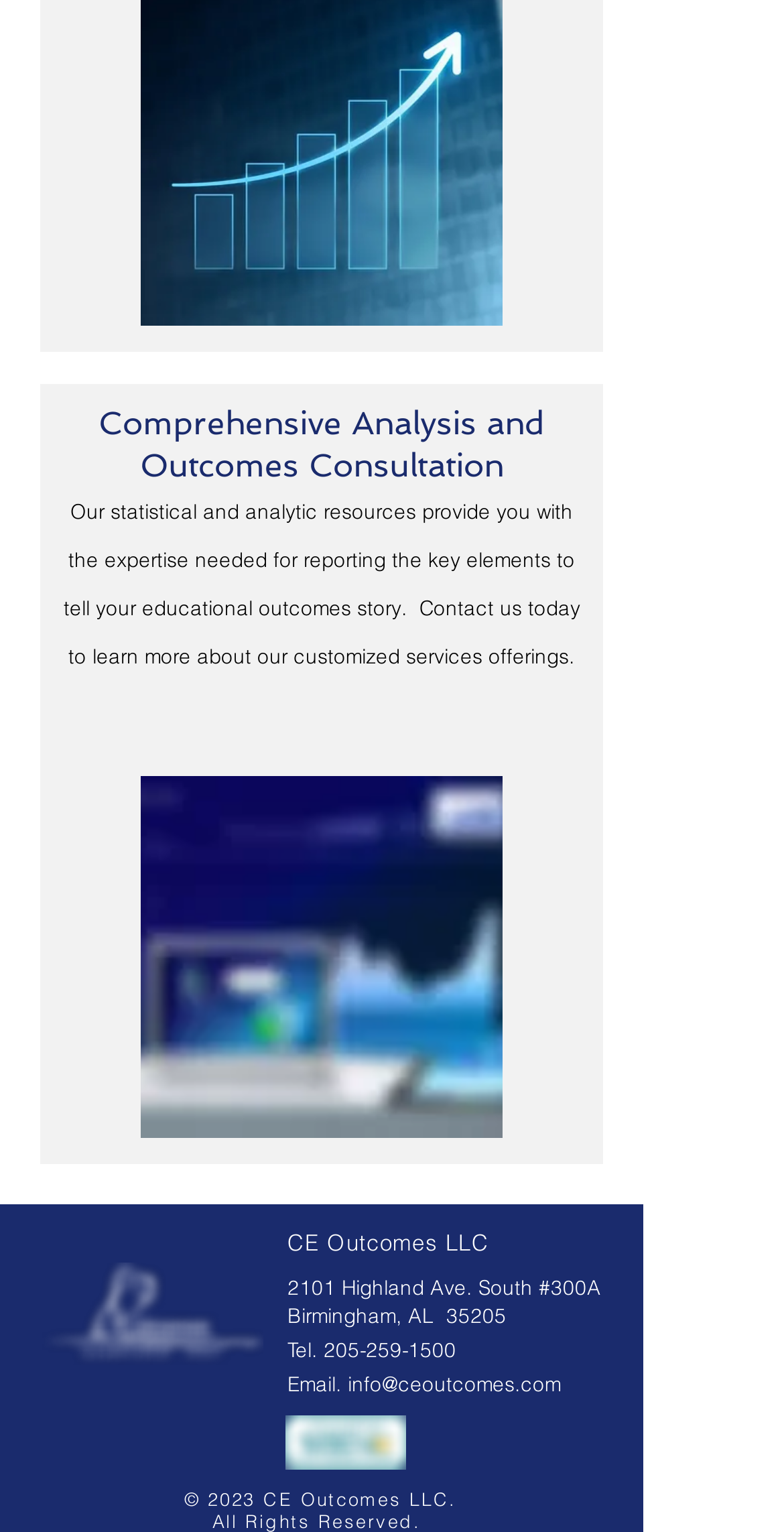Respond with a single word or phrase to the following question:
What is the certification logo at the bottom?

WBE_color_rgb_UP_edited_edited